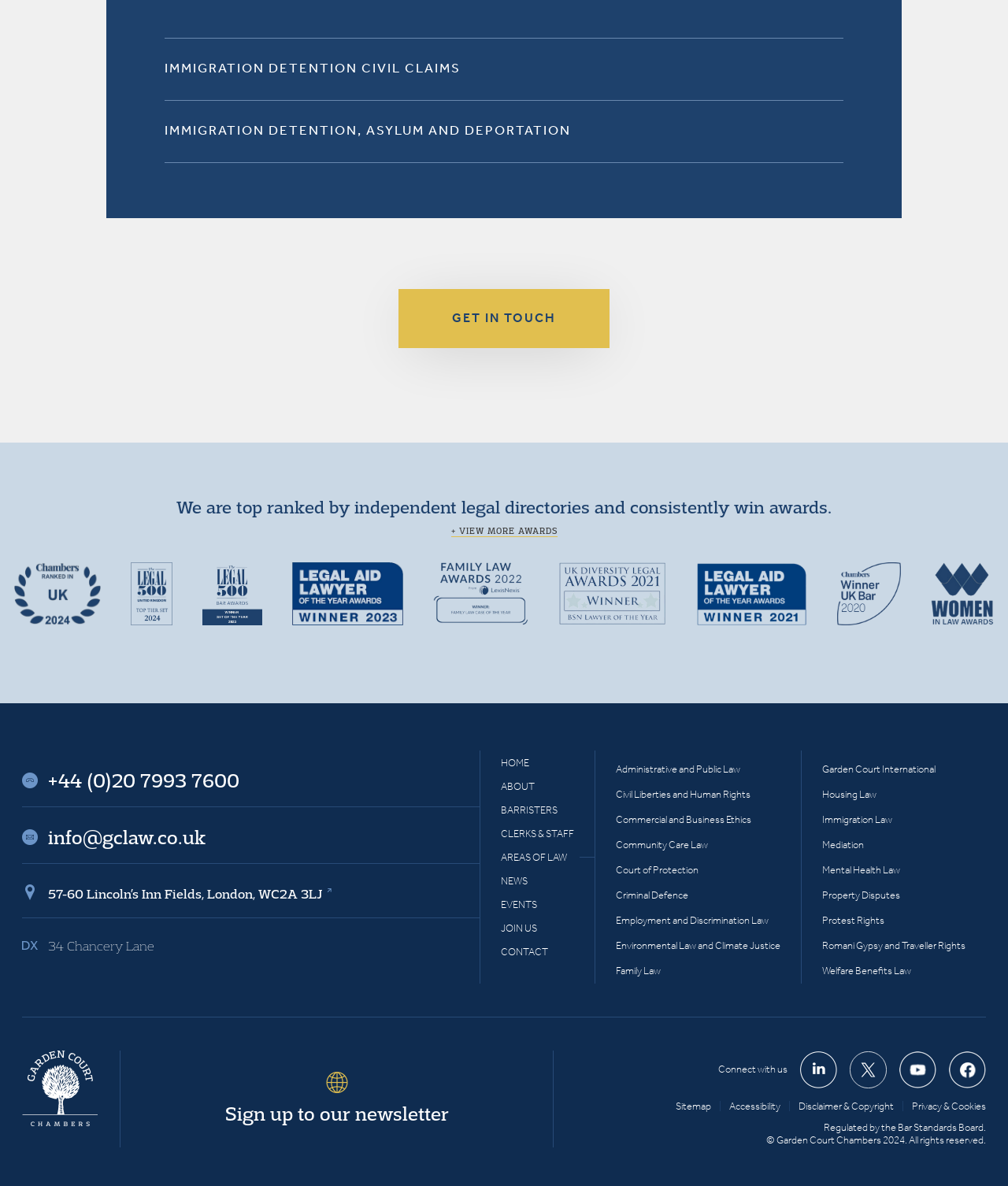Extract the bounding box for the UI element that matches this description: "Immigration Detention, Asylum and Deportation".

[0.163, 0.085, 0.837, 0.137]